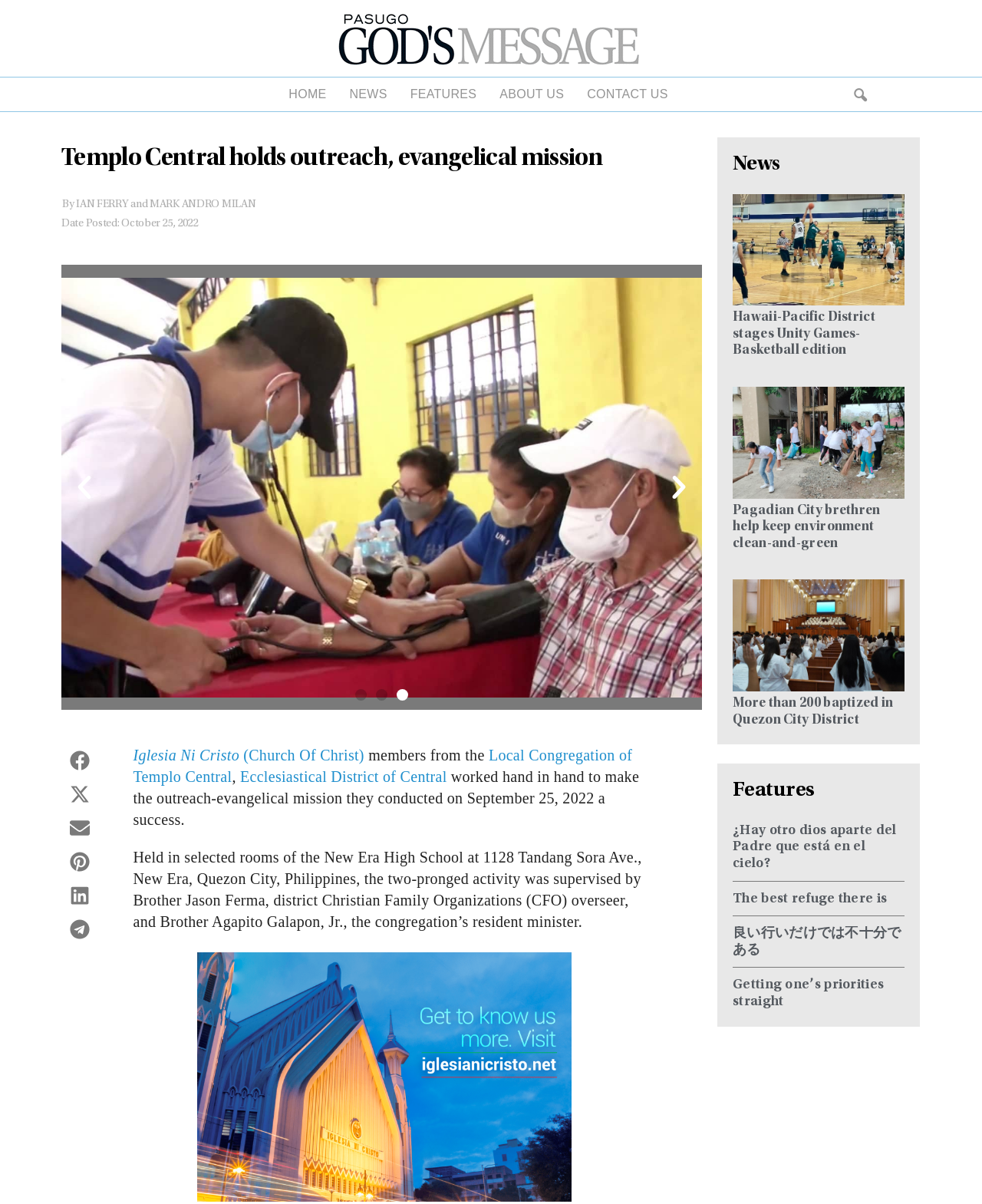Provide the bounding box coordinates of the area you need to click to execute the following instruction: "Go to the 'FEATURES' page".

[0.406, 0.064, 0.497, 0.092]